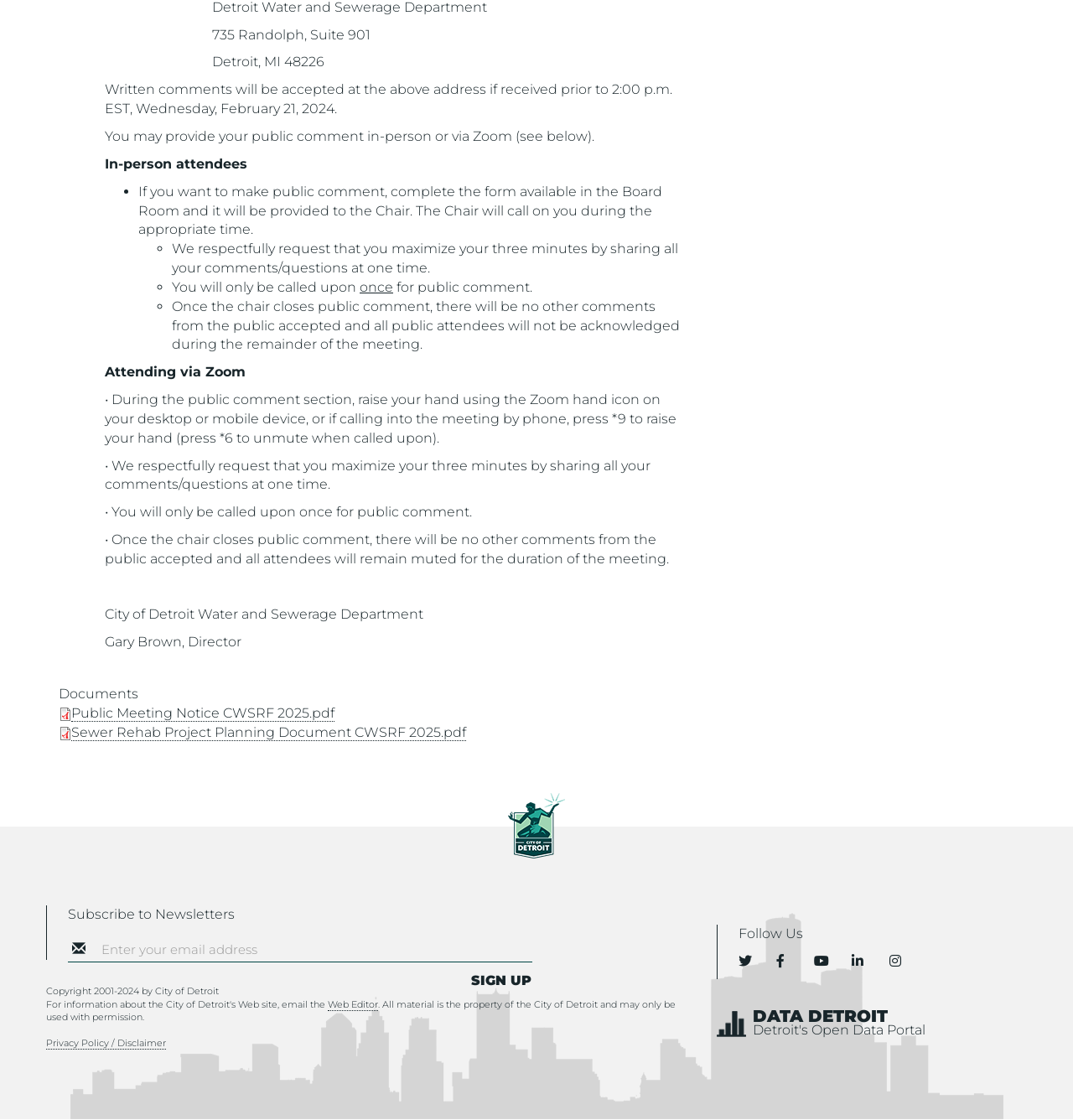How can in-person attendees provide public comment?
Could you answer the question in a detailed manner, providing as much information as possible?

I found this information by reading the static text elements under the 'In-person attendees' section, which explain that in-person attendees can provide public comment by completing the form available in the Board Room and it will be provided to the Chair.